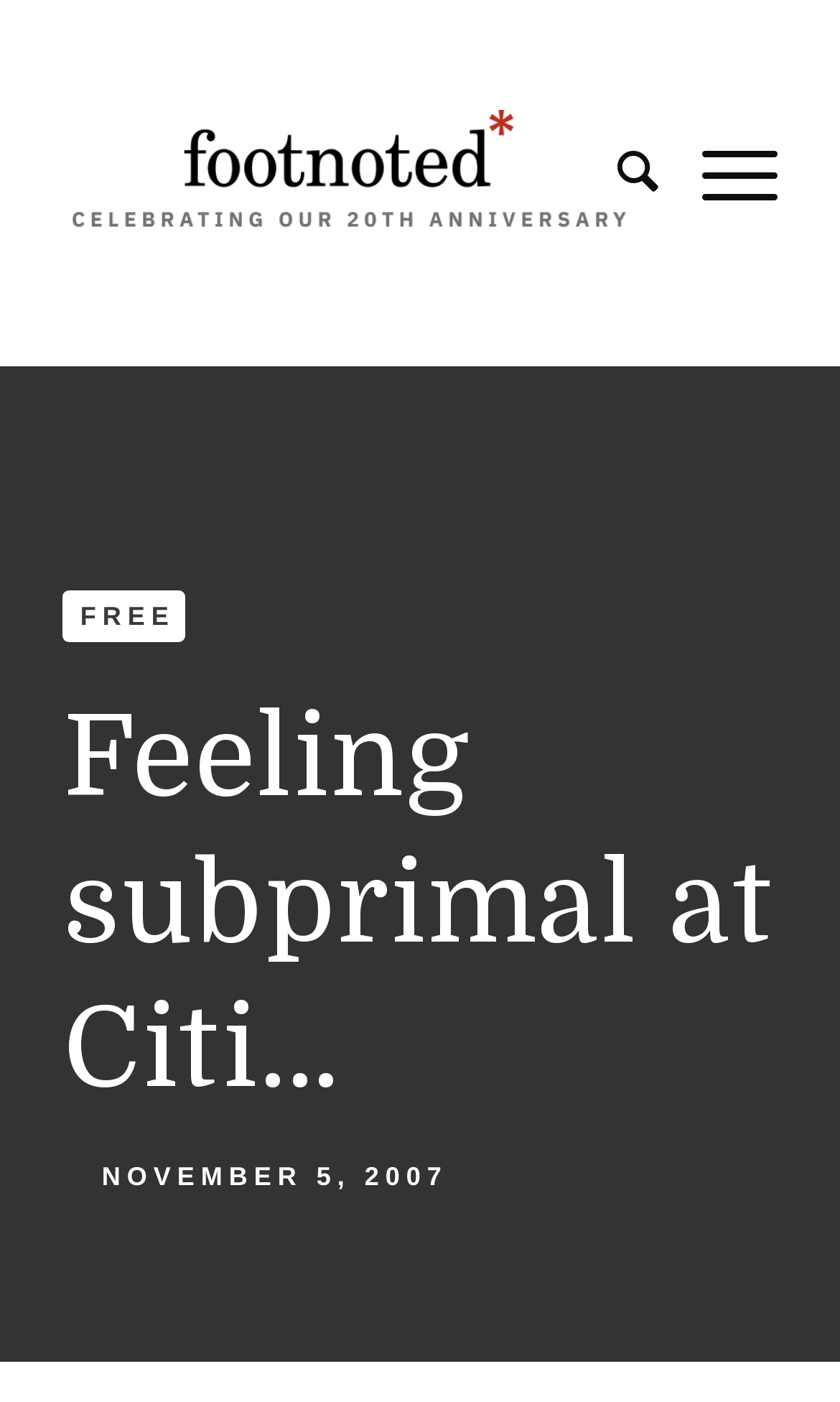How many menu items are there?
Refer to the image and provide a one-word or short phrase answer.

2